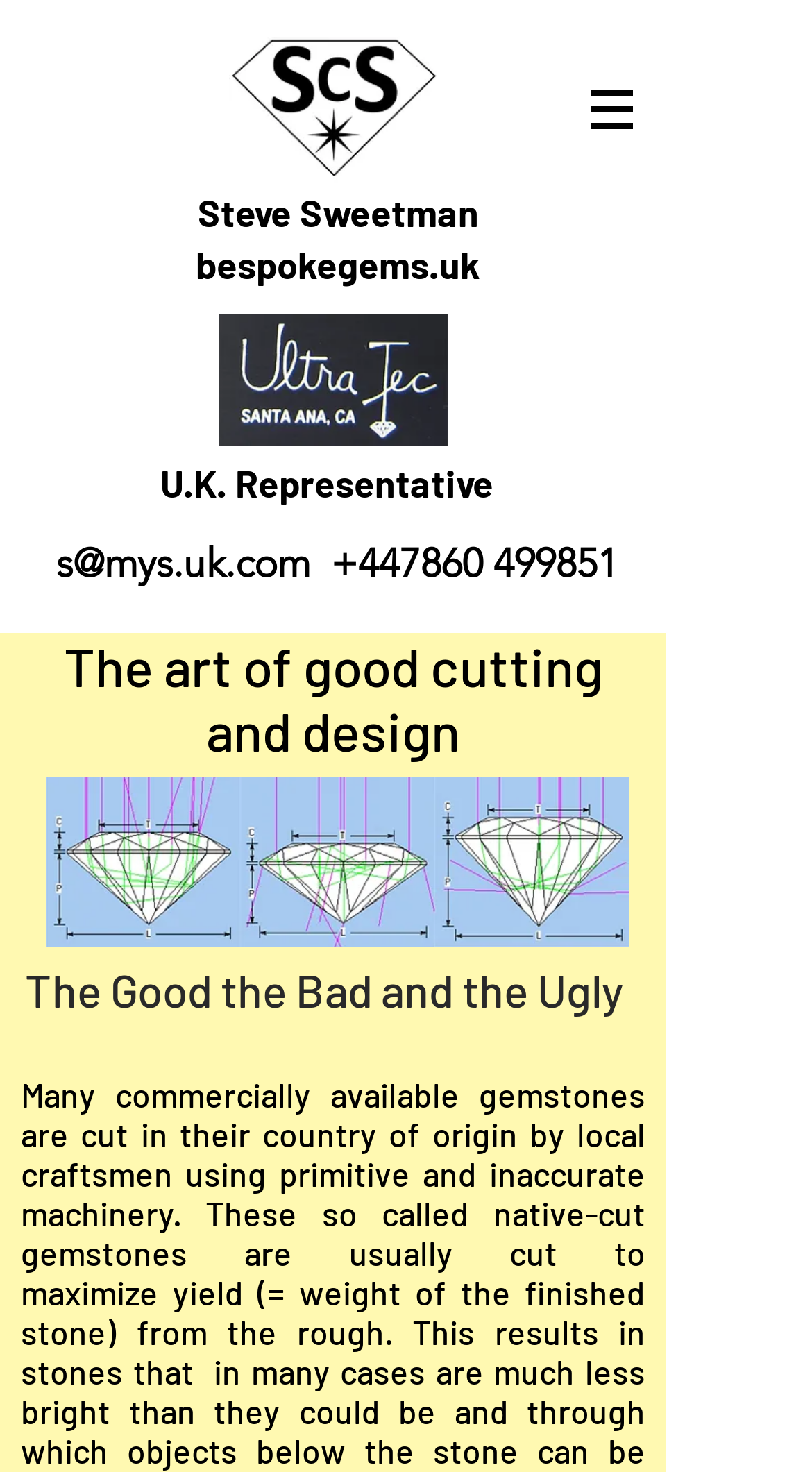Extract the bounding box coordinates for the UI element described by the text: "Steve Sweetman bespokegems.uk". The coordinates should be in the form of [left, top, right, bottom] with values between 0 and 1.

[0.241, 0.129, 0.592, 0.196]